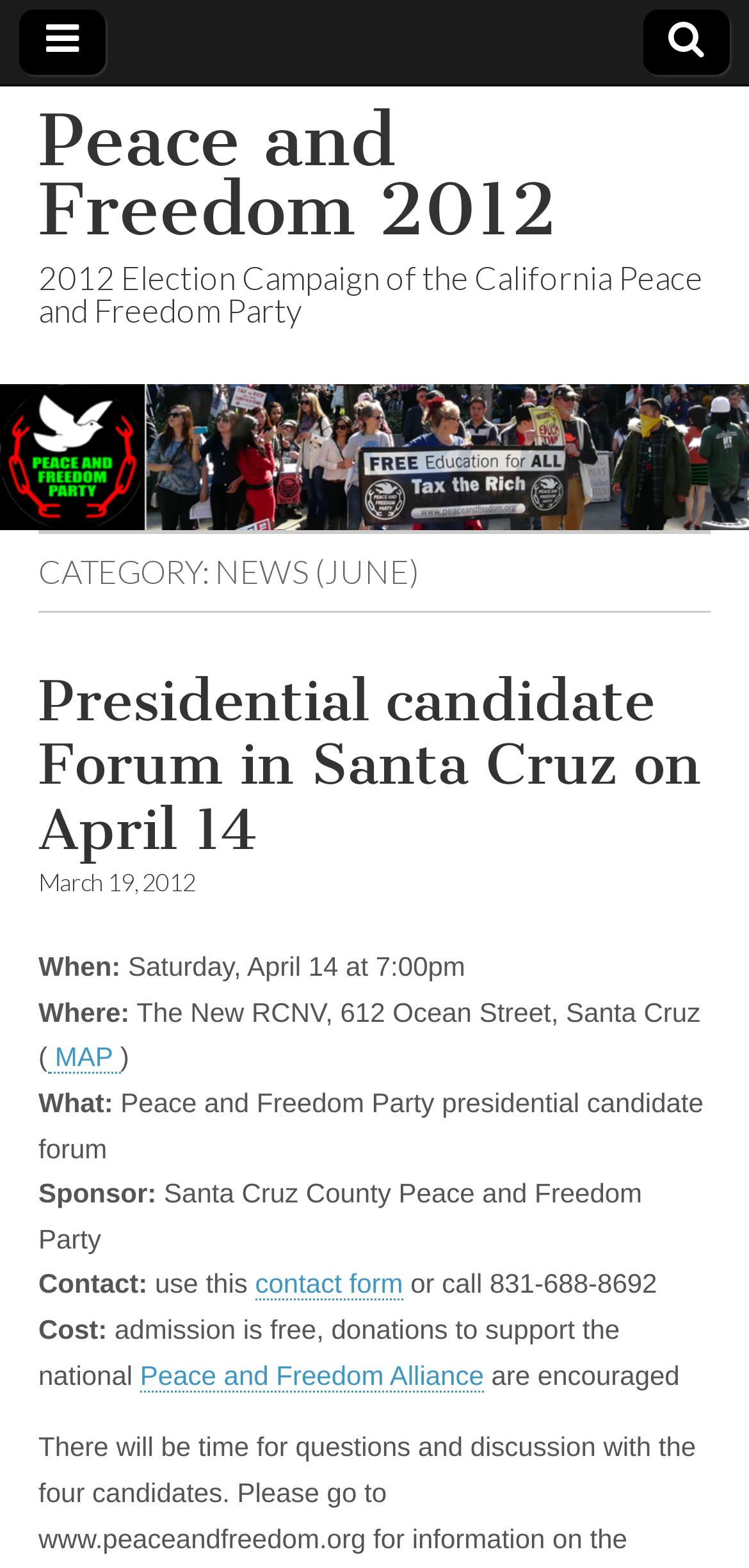What is the time of the presidential candidate forum?
From the image, respond with a single word or phrase.

7:00pm